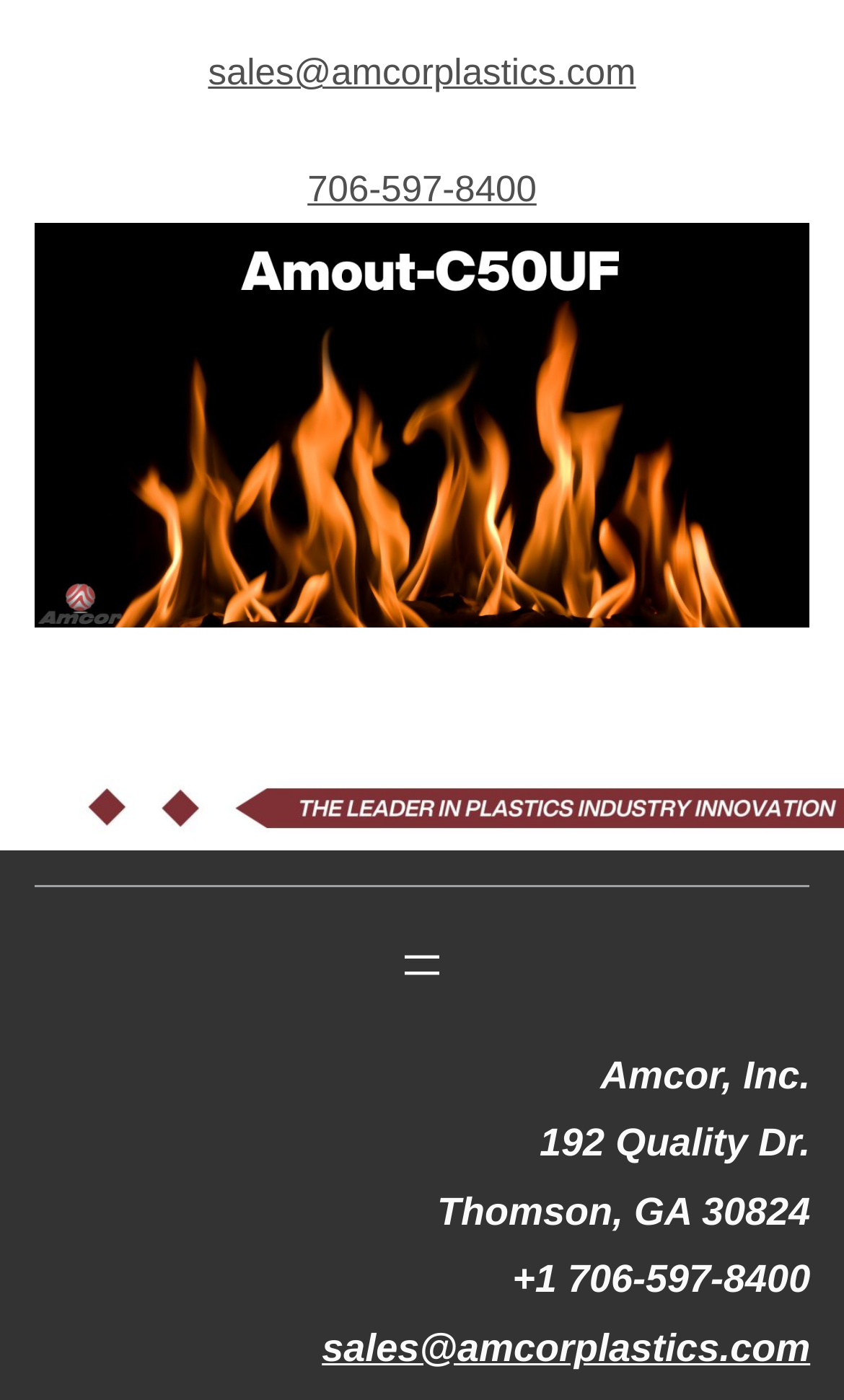Based on the element description aria-label="Open menu", identify the bounding box coordinates for the UI element. The coordinates should be in the format (top-left x, top-left y, bottom-right x, bottom-right y) and within the 0 to 1 range.

[0.469, 0.67, 0.531, 0.707]